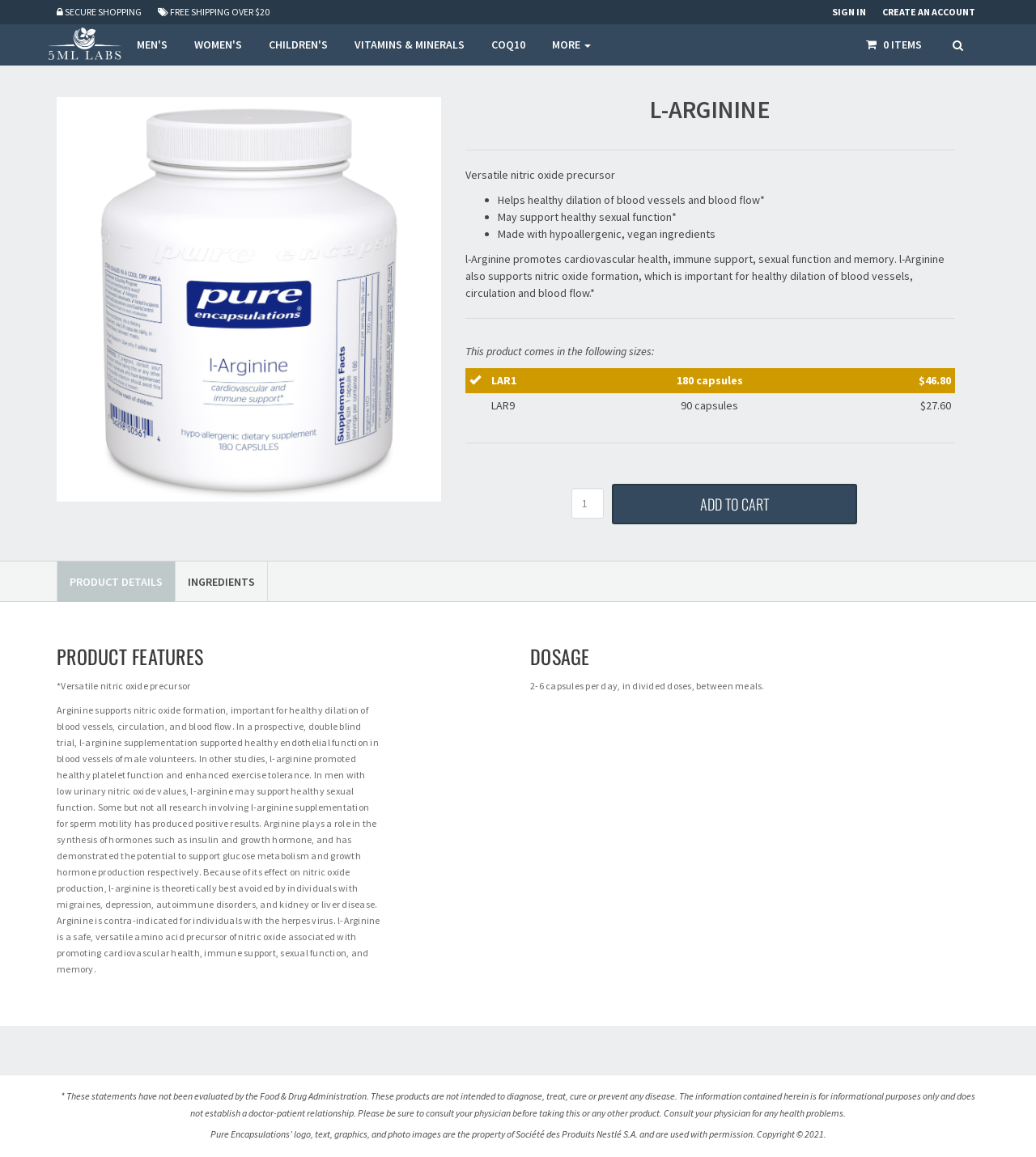Please identify the bounding box coordinates of the element that needs to be clicked to perform the following instruction: "Sign in".

[0.803, 0.0, 0.852, 0.021]